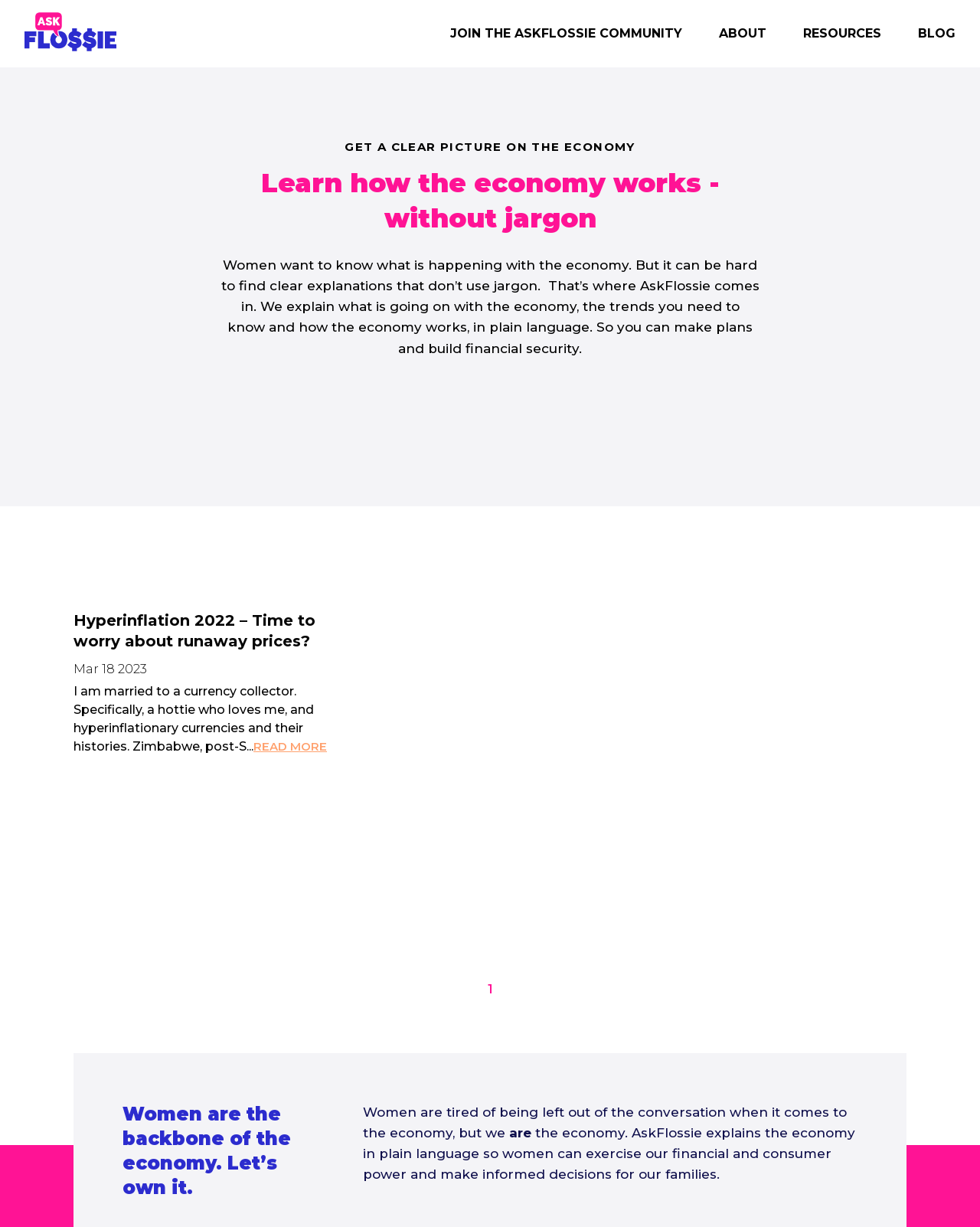Locate the UI element described as follows: "Youtube". Return the bounding box coordinates as four float numbers between 0 and 1 in the order [left, top, right, bottom].

None